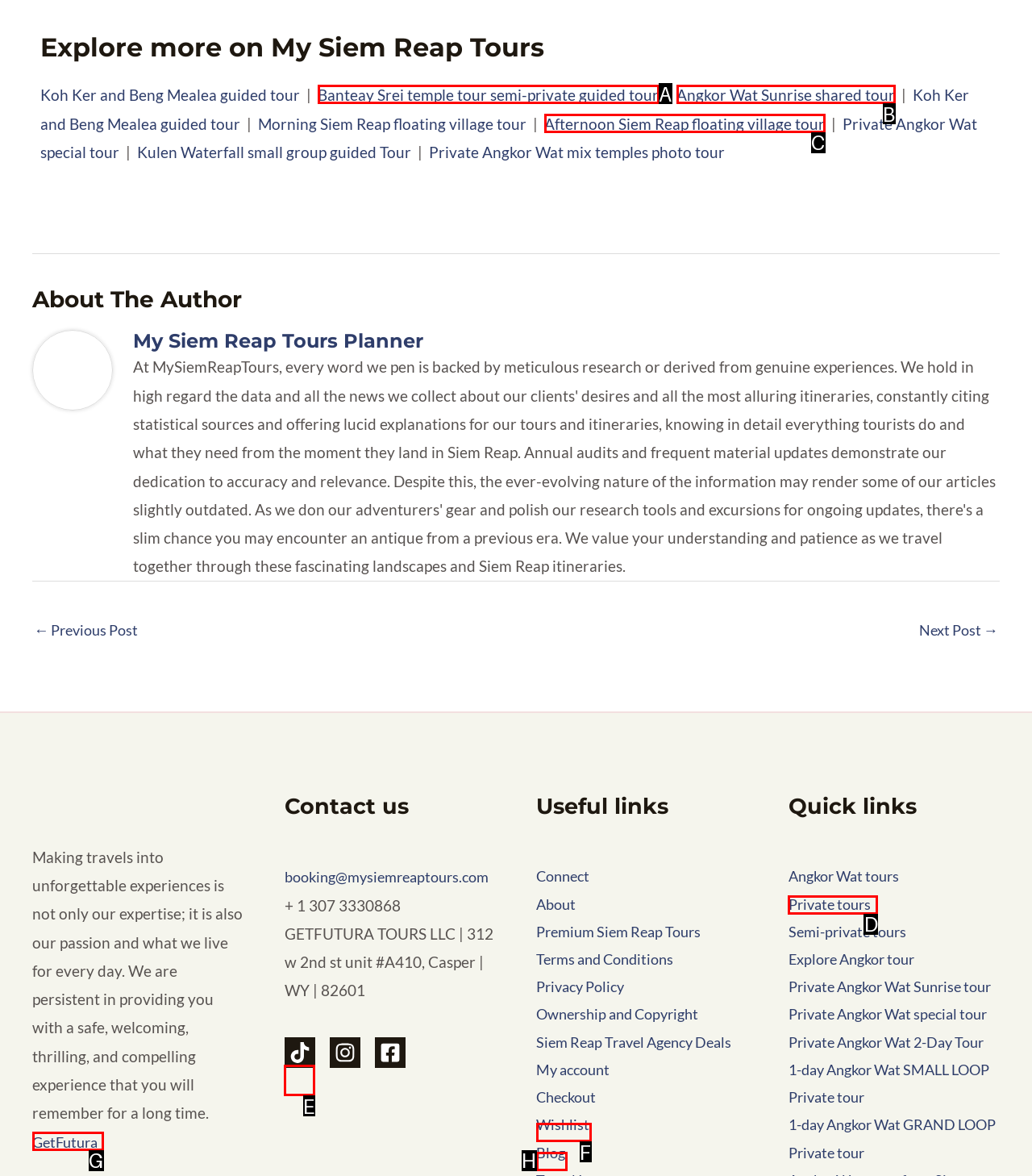Choose the letter of the option you need to click to Follow on TikTok. Answer with the letter only.

E